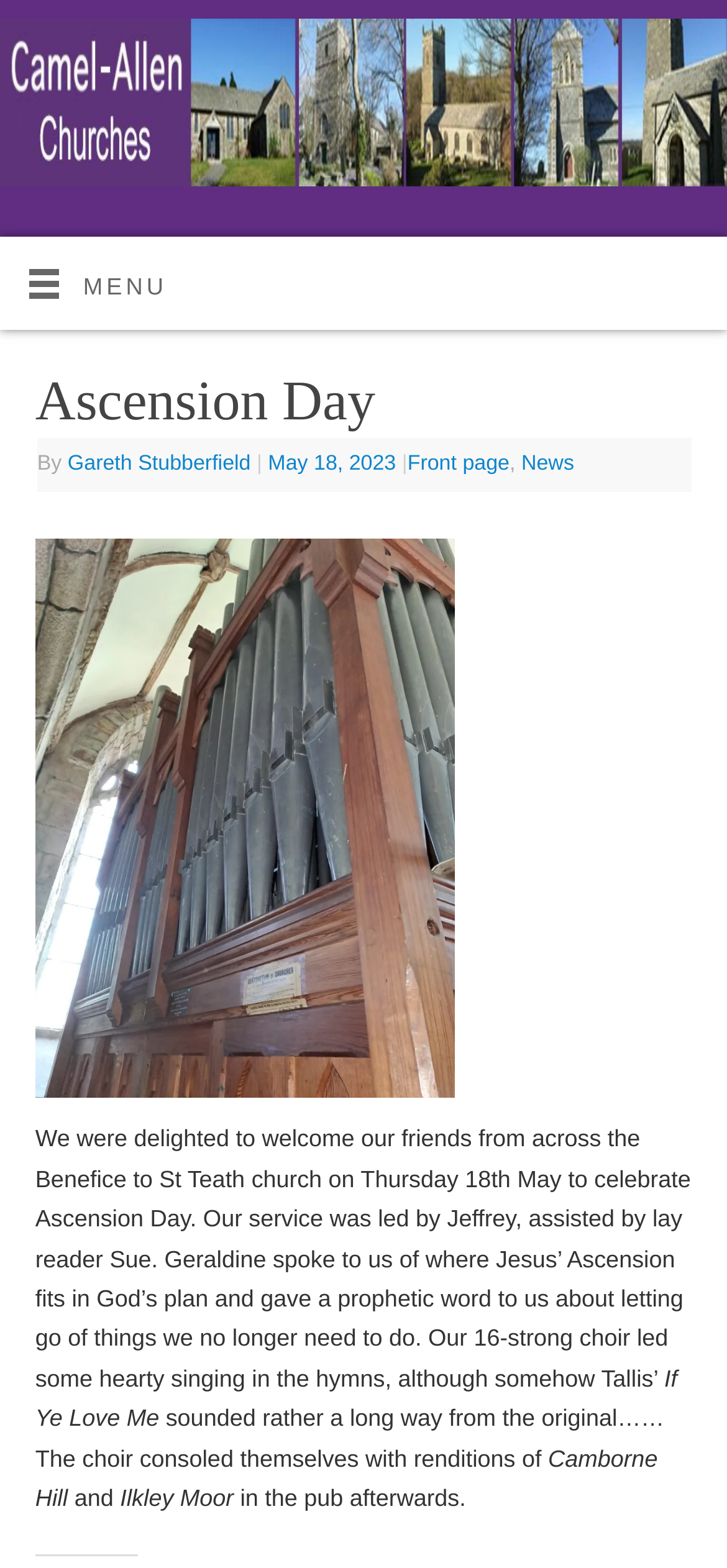How many people were in the choir?
Provide a detailed answer to the question, using the image to inform your response.

The answer can be found in the paragraph of text that describes the Ascension Day service. It states 'Our 16-strong choir led some hearty singing in the hymns...'